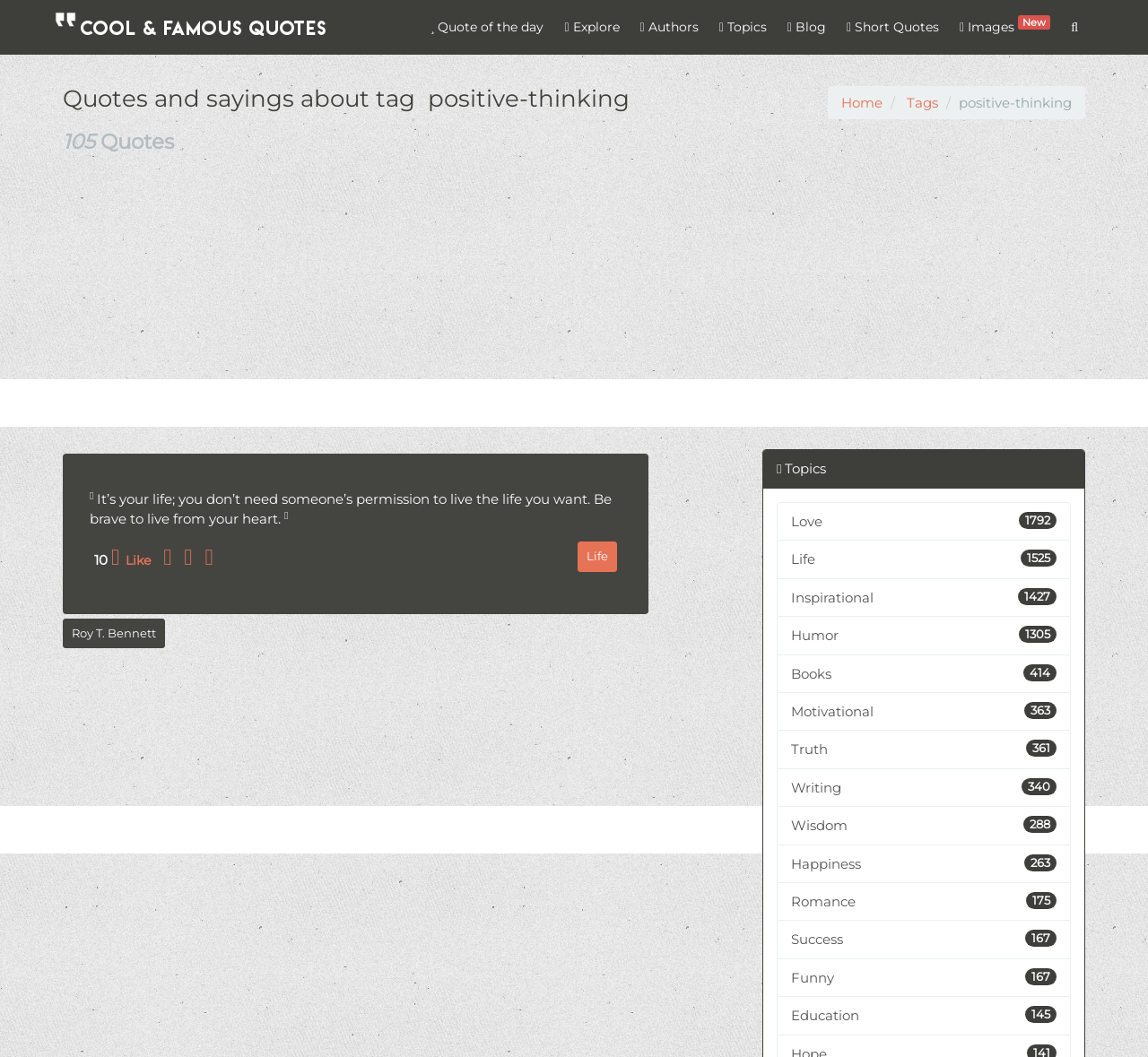What is the quote of the day?
Refer to the image and provide a thorough answer to the question.

I found the quote of the day by looking at the main content area of the webpage, where I saw a quote with a like button and other social media buttons. The quote is 'It’s your life; you don’t need someone’s permission to live the life you want. Be brave to live from your heart.'